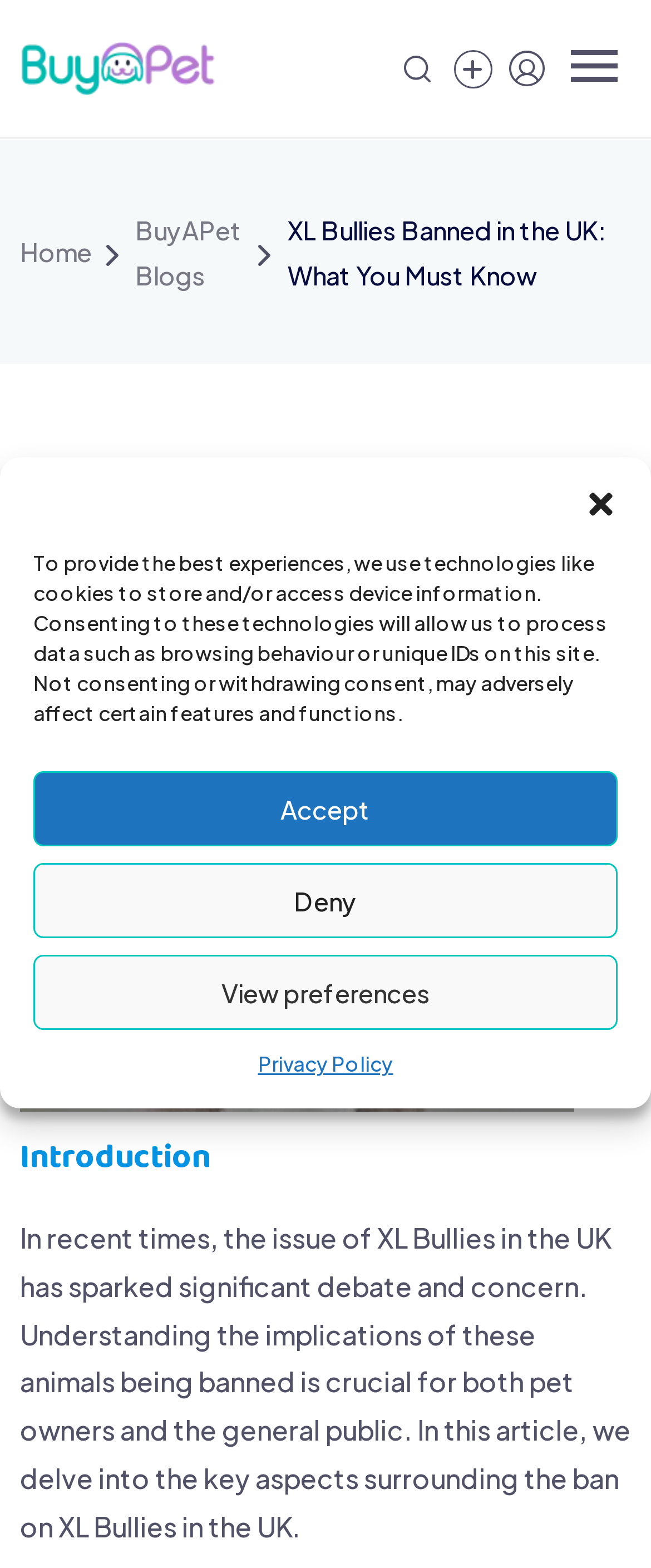Please provide the bounding box coordinates for the element that needs to be clicked to perform the instruction: "Click the 'Home' link". The coordinates must consist of four float numbers between 0 and 1, formatted as [left, top, right, bottom].

[0.031, 0.146, 0.141, 0.175]